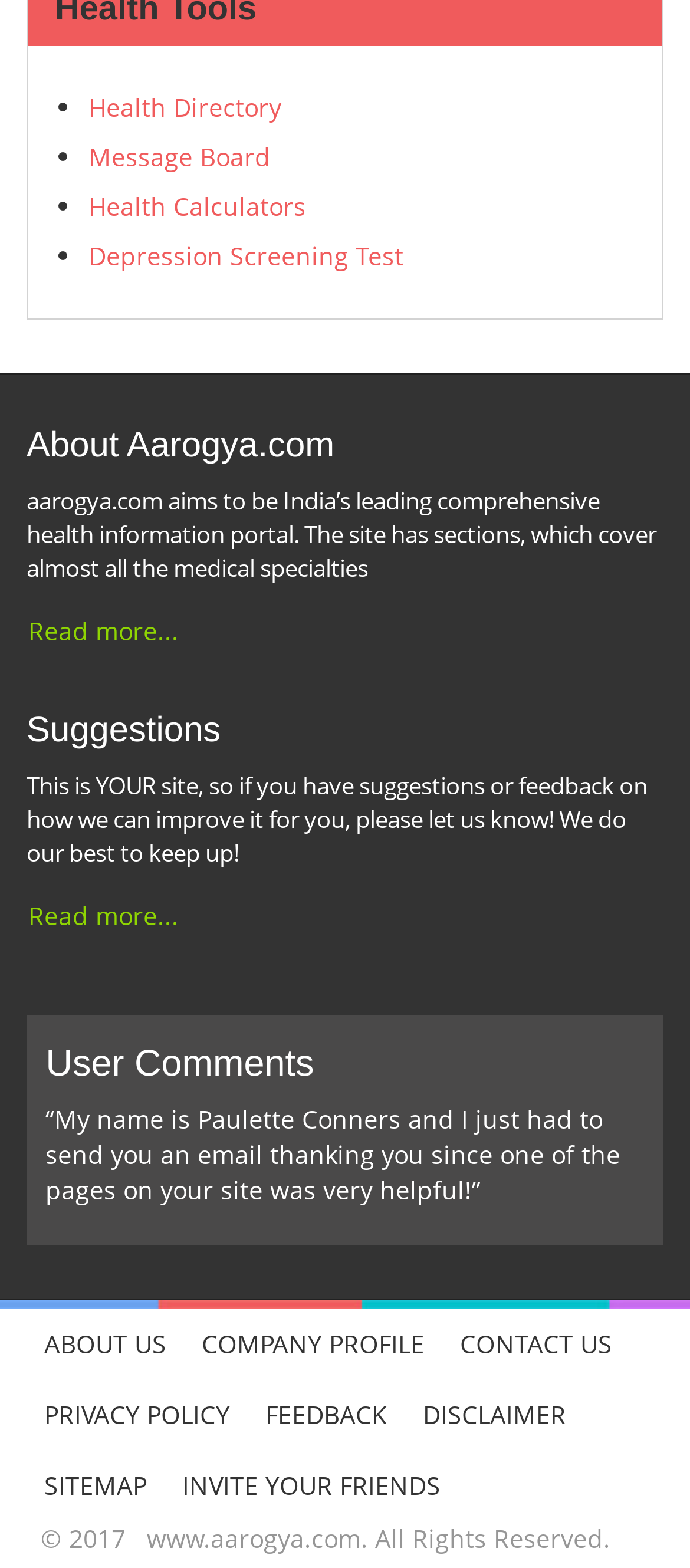Find the bounding box coordinates for the element that must be clicked to complete the instruction: "Pay it forward". The coordinates should be four float numbers between 0 and 1, indicated as [left, top, right, bottom].

None